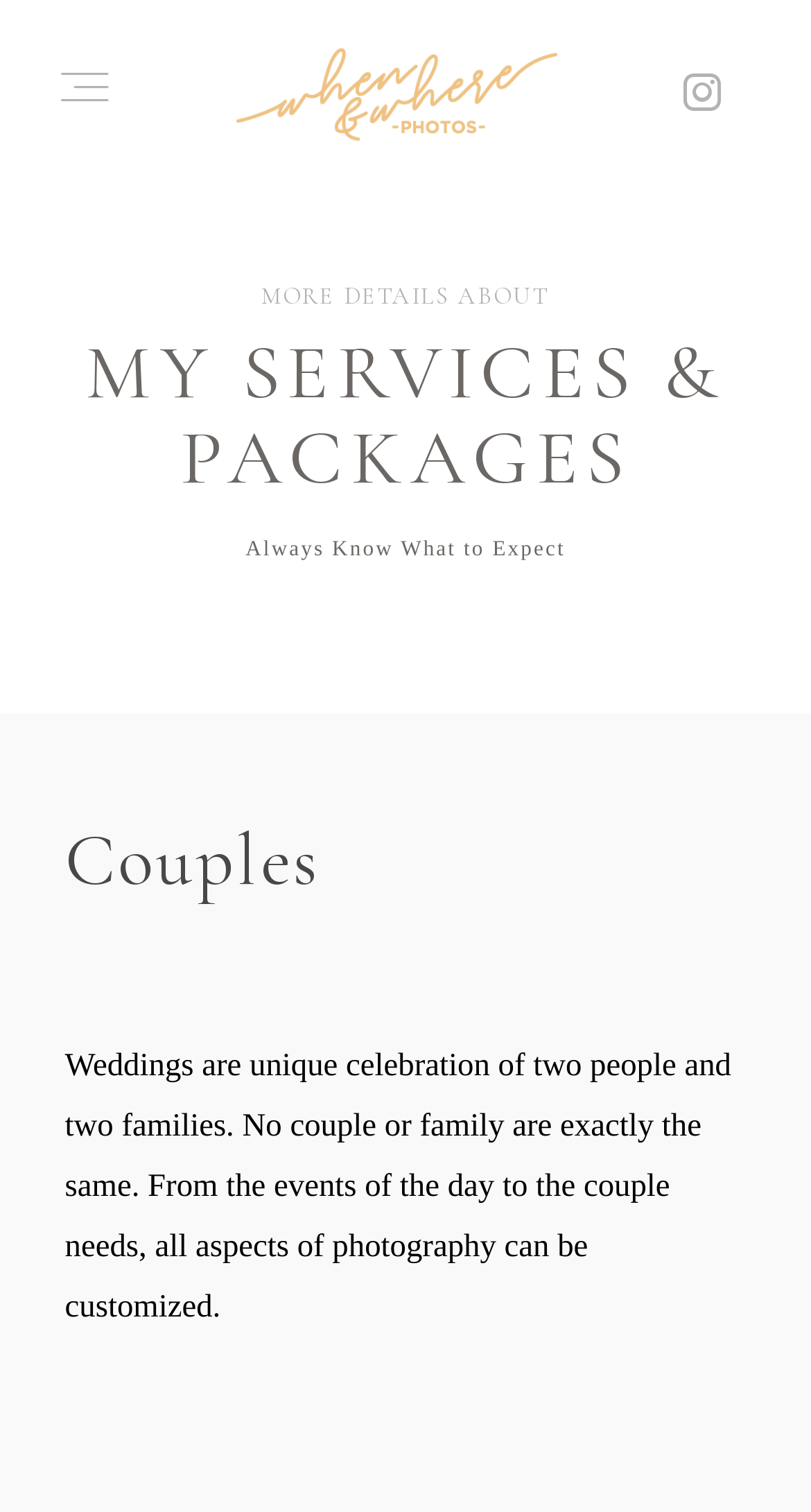Give a concise answer using one word or a phrase to the following question:
What is the photographer's specialty?

Wedding